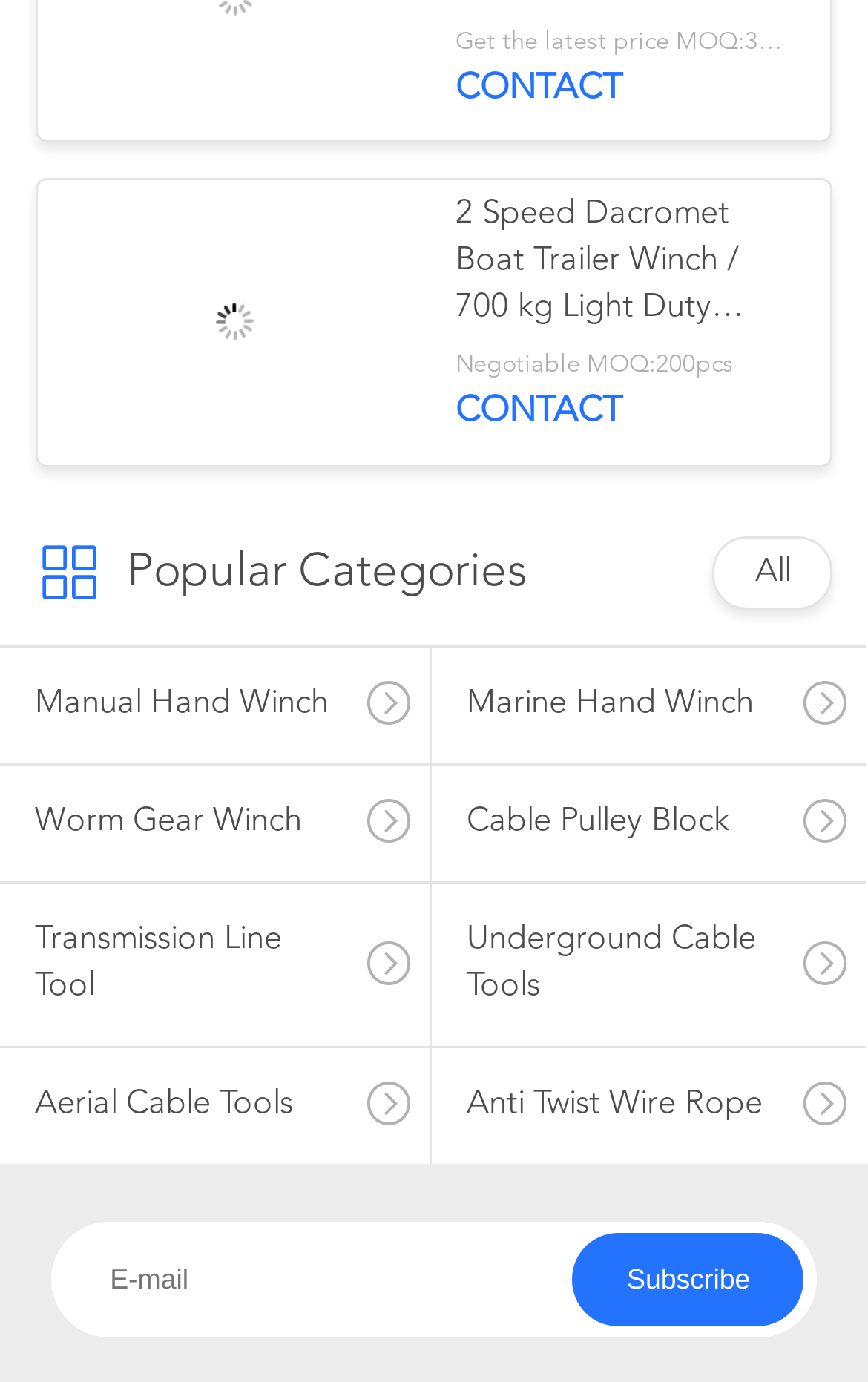Give a one-word or short-phrase answer to the following question: 
How many categories are listed on the webpage?

8